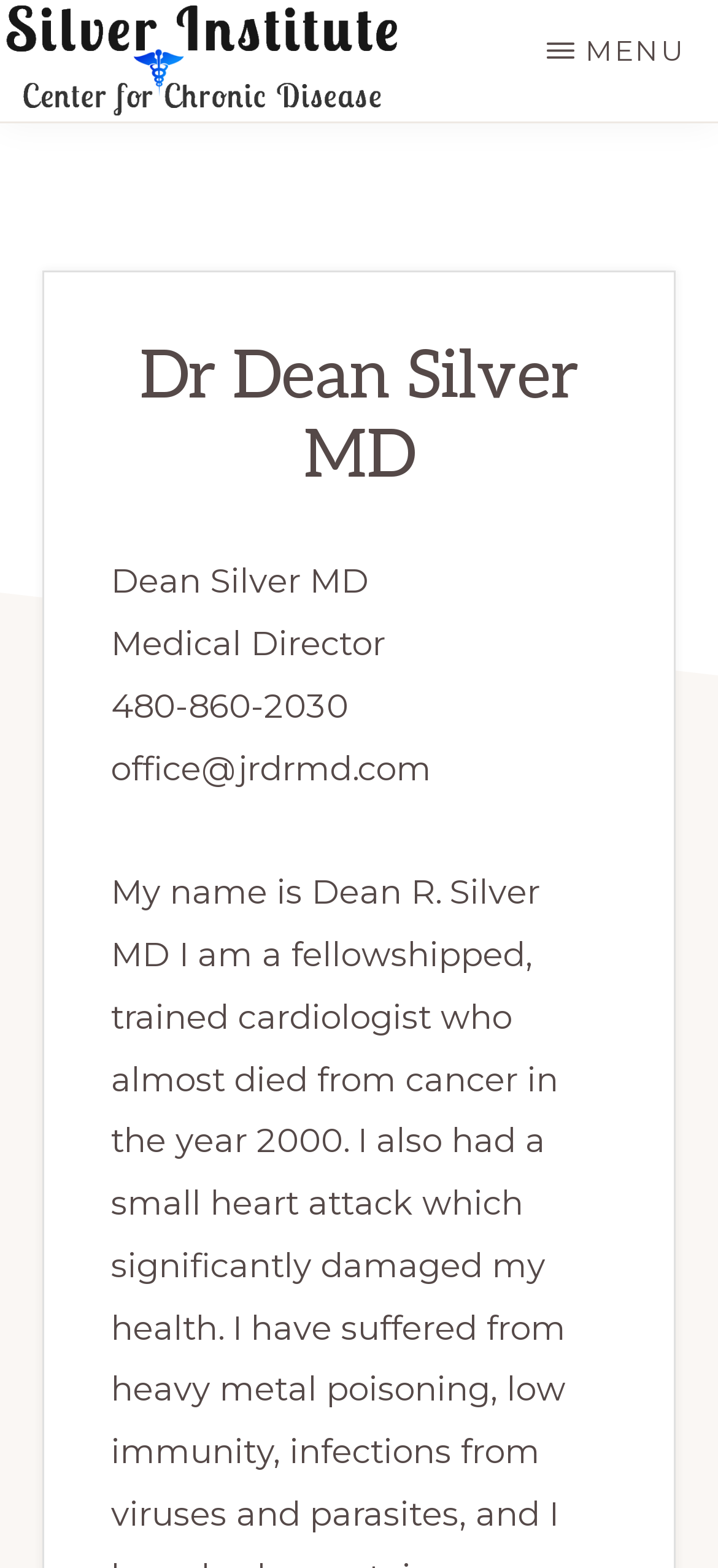Give a concise answer of one word or phrase to the question: 
What is the role of Dr. Dean Silver?

Medical Director